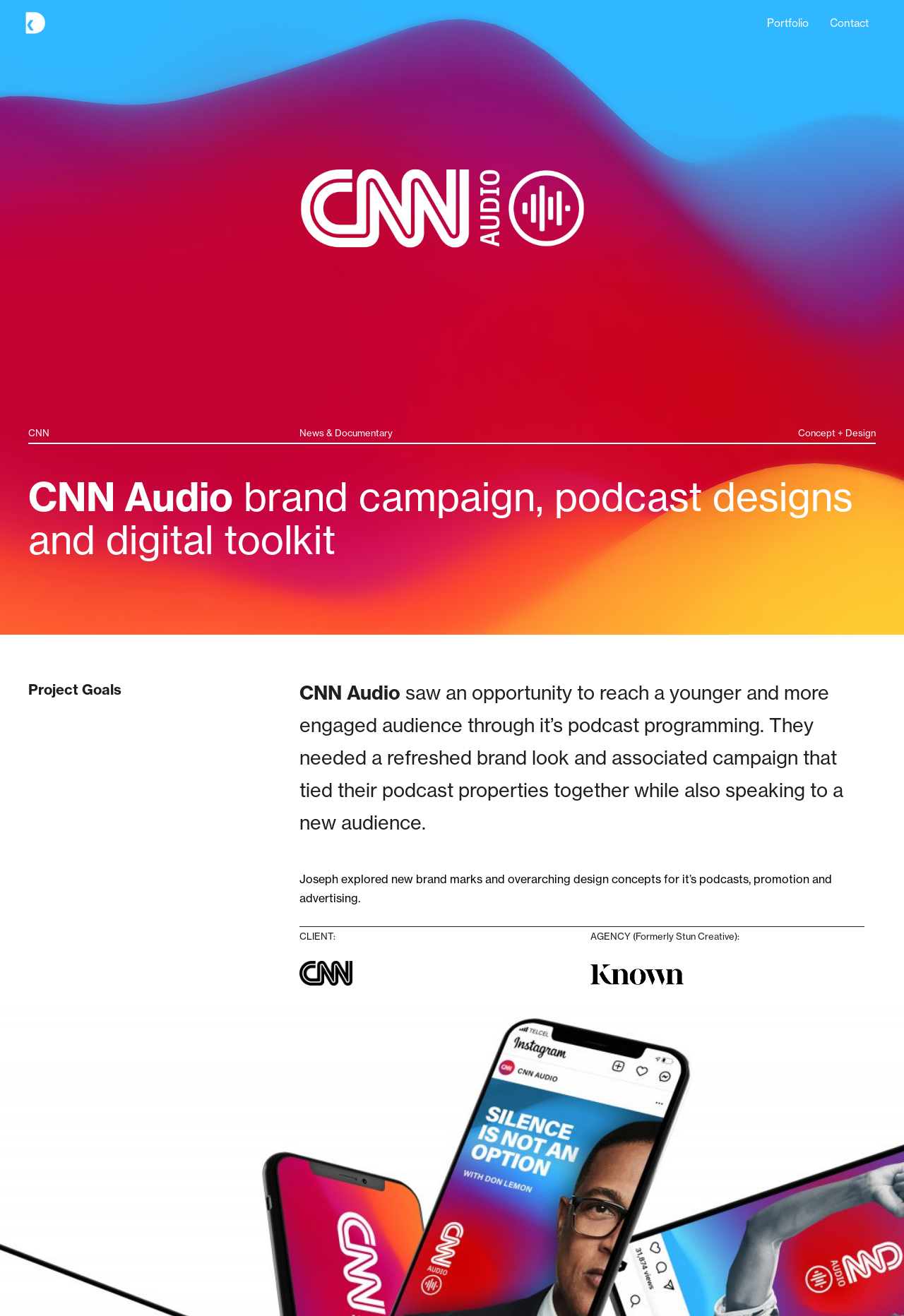Review the image closely and give a comprehensive answer to the question: What is the client of the project?

The client of the project is mentioned in the webpage as 'CLIENT: CNN', along with the agency 'AGENCY (Formerly Stun Creative):'.